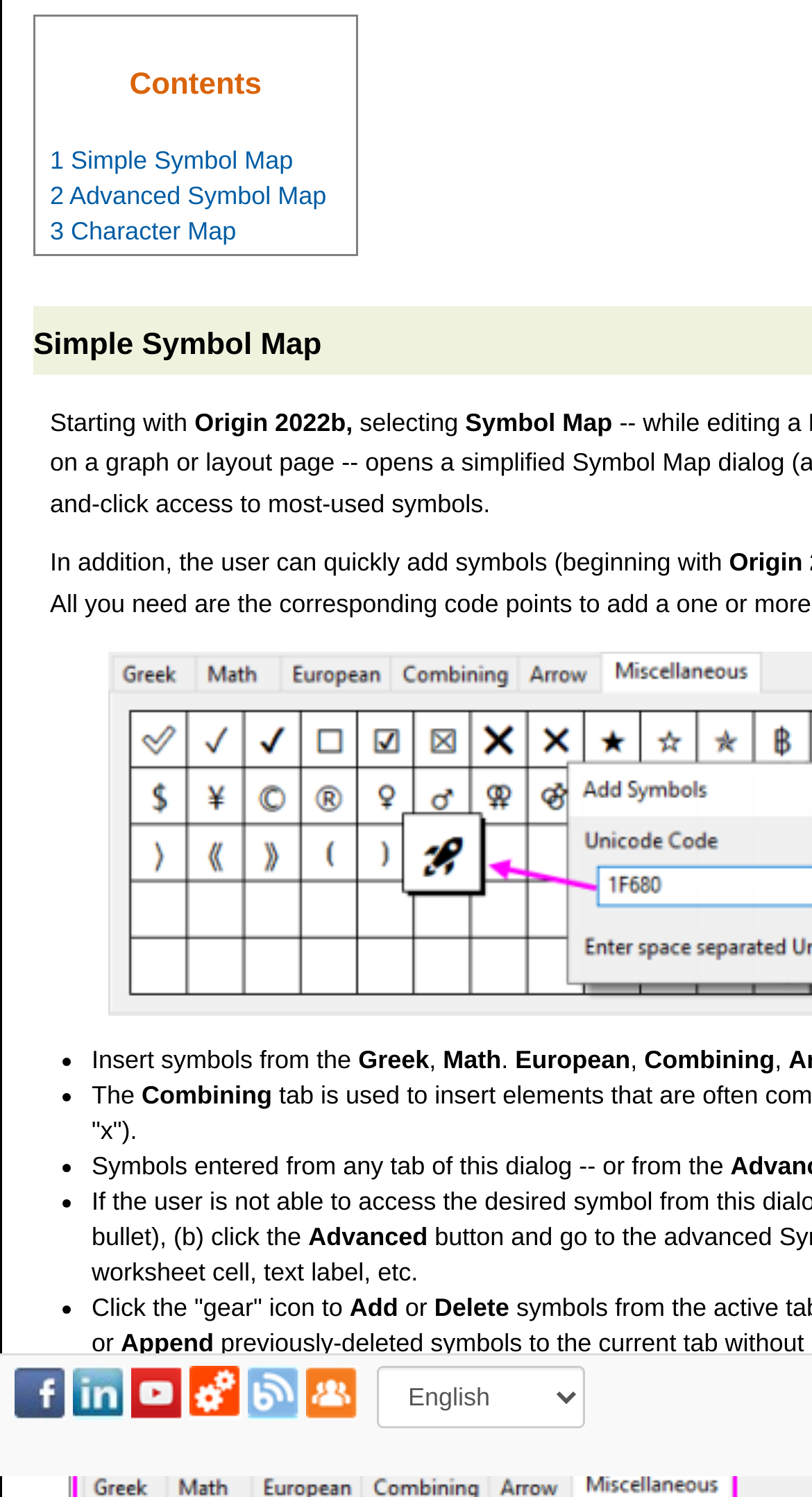Please locate the bounding box coordinates of the element that should be clicked to complete the given instruction: "Click the 'Character Map' link".

[0.062, 0.145, 0.291, 0.164]